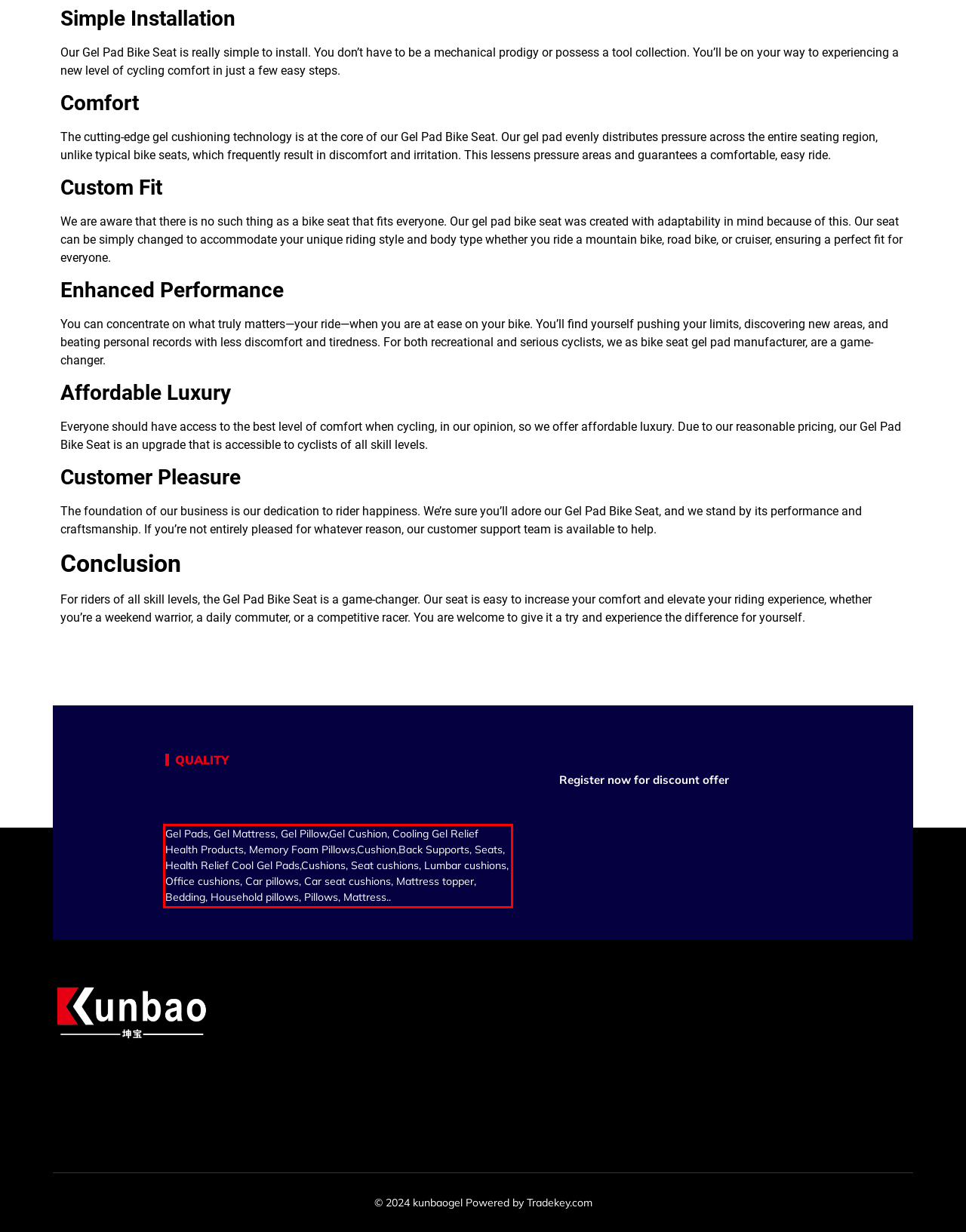You have a screenshot of a webpage, and there is a red bounding box around a UI element. Utilize OCR to extract the text within this red bounding box.

Gel Pads, Gel Mattress, Gel Pillow,Gel Cushion, Cooling Gel Relief Health Products, Memory Foam Pillows,Cushion,Back Supports, Seats, Health Relief Cool Gel Pads,Cushions, Seat cushions, Lumbar cushions, Office cushions, Car pillows, Car seat cushions, Mattress topper, Bedding, Household pillows, Pillows, Mattress..